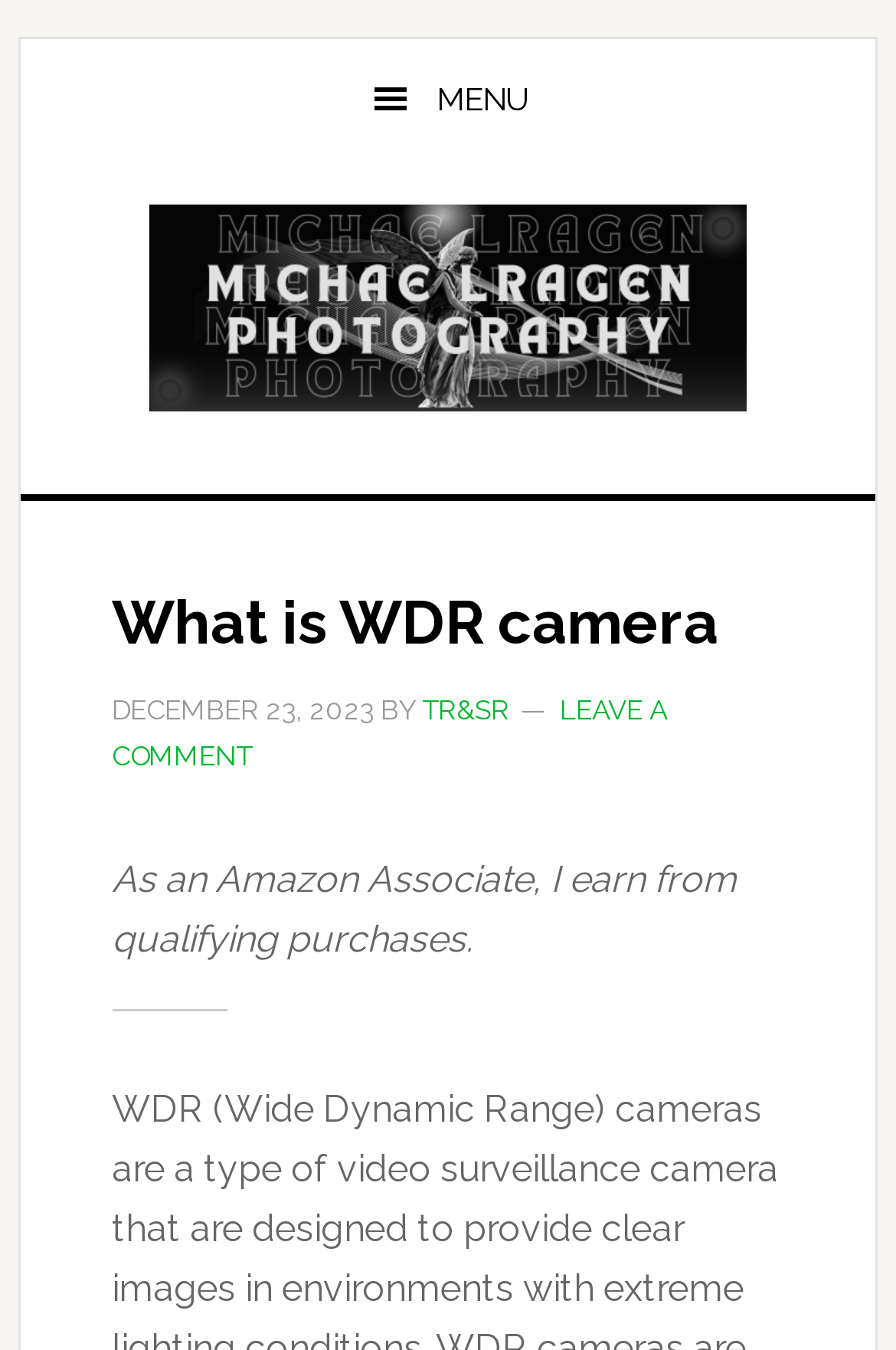Please analyze the image and give a detailed answer to the question:
What is the date of the article?

I found the date of the article by examining the header section of the webpage, which contains a time element with the text 'DECEMBER 23, 2023'. This indicates the date when the article was published.